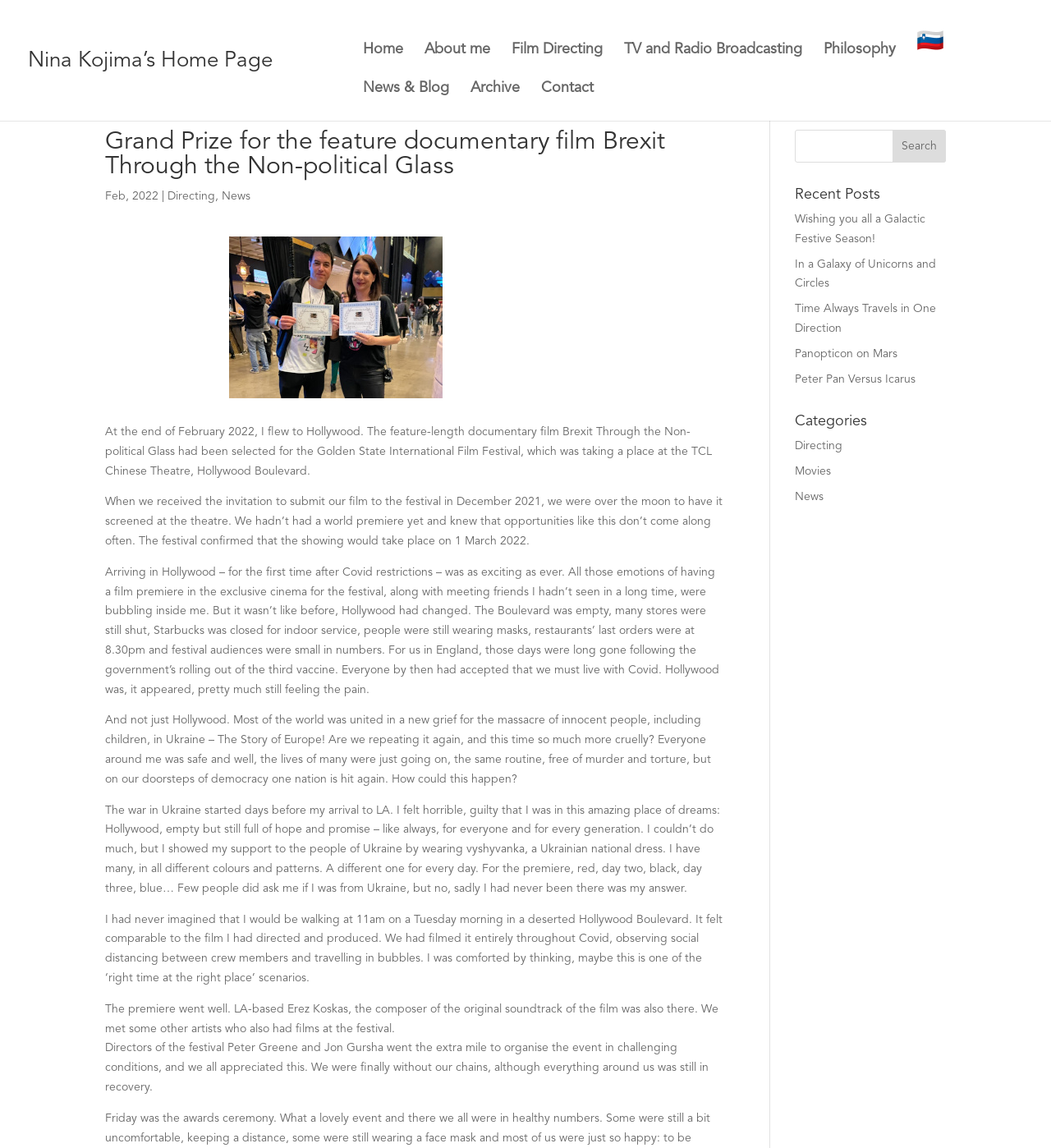Please identify the bounding box coordinates of the clickable region that I should interact with to perform the following instruction: "read recent posts". The coordinates should be expressed as four float numbers between 0 and 1, i.e., [left, top, right, bottom].

[0.756, 0.163, 0.9, 0.183]